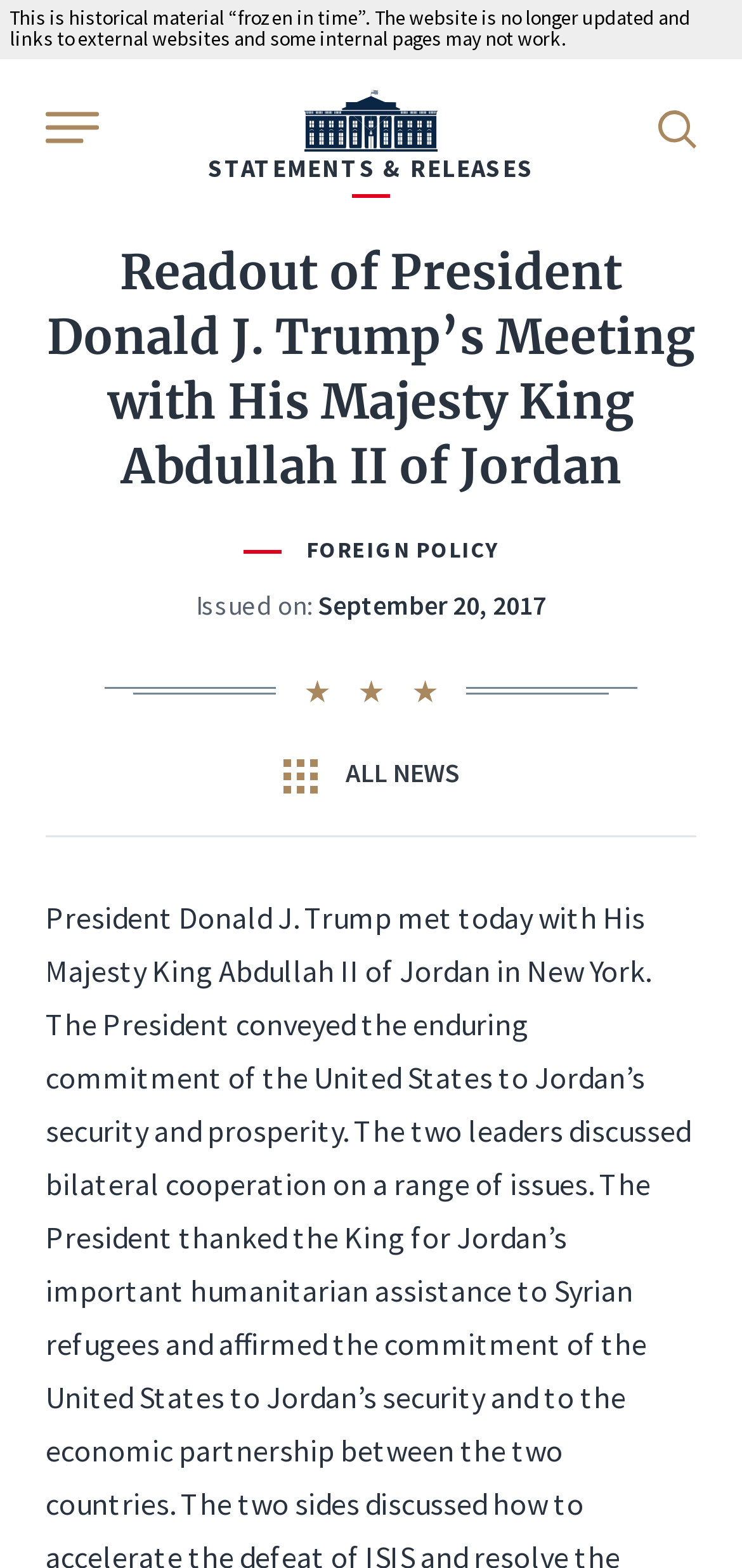Look at the image and write a detailed answer to the question: 
What is the date of the meeting?

I found the date of the meeting by looking at the 'Issued on:' section, which is accompanied by a time element that contains the date 'September 20, 2017'.